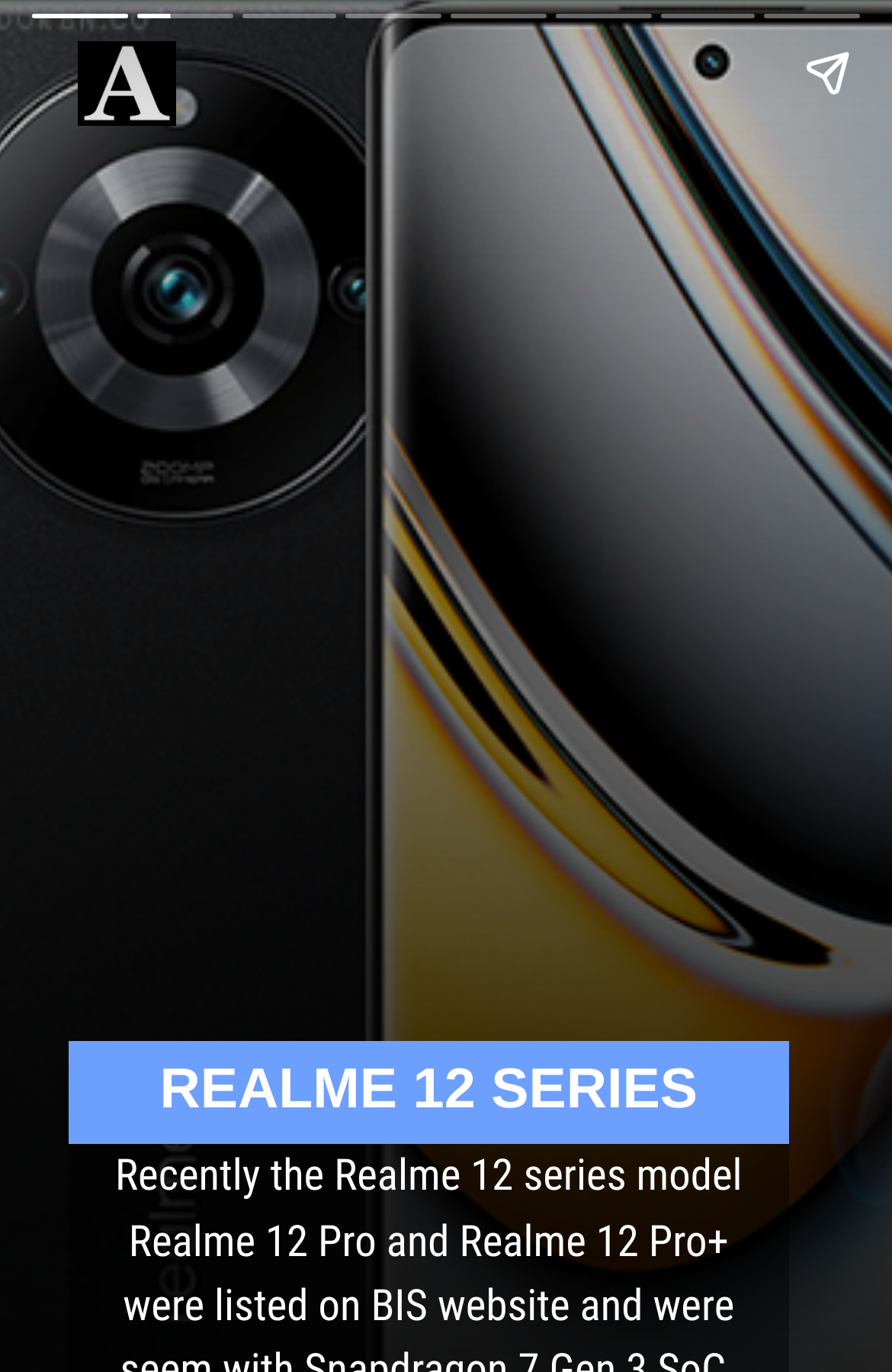Find the bounding box coordinates for the UI element that matches this description: "aria-label="Next page"".

[0.923, 0.125, 1.0, 0.982]